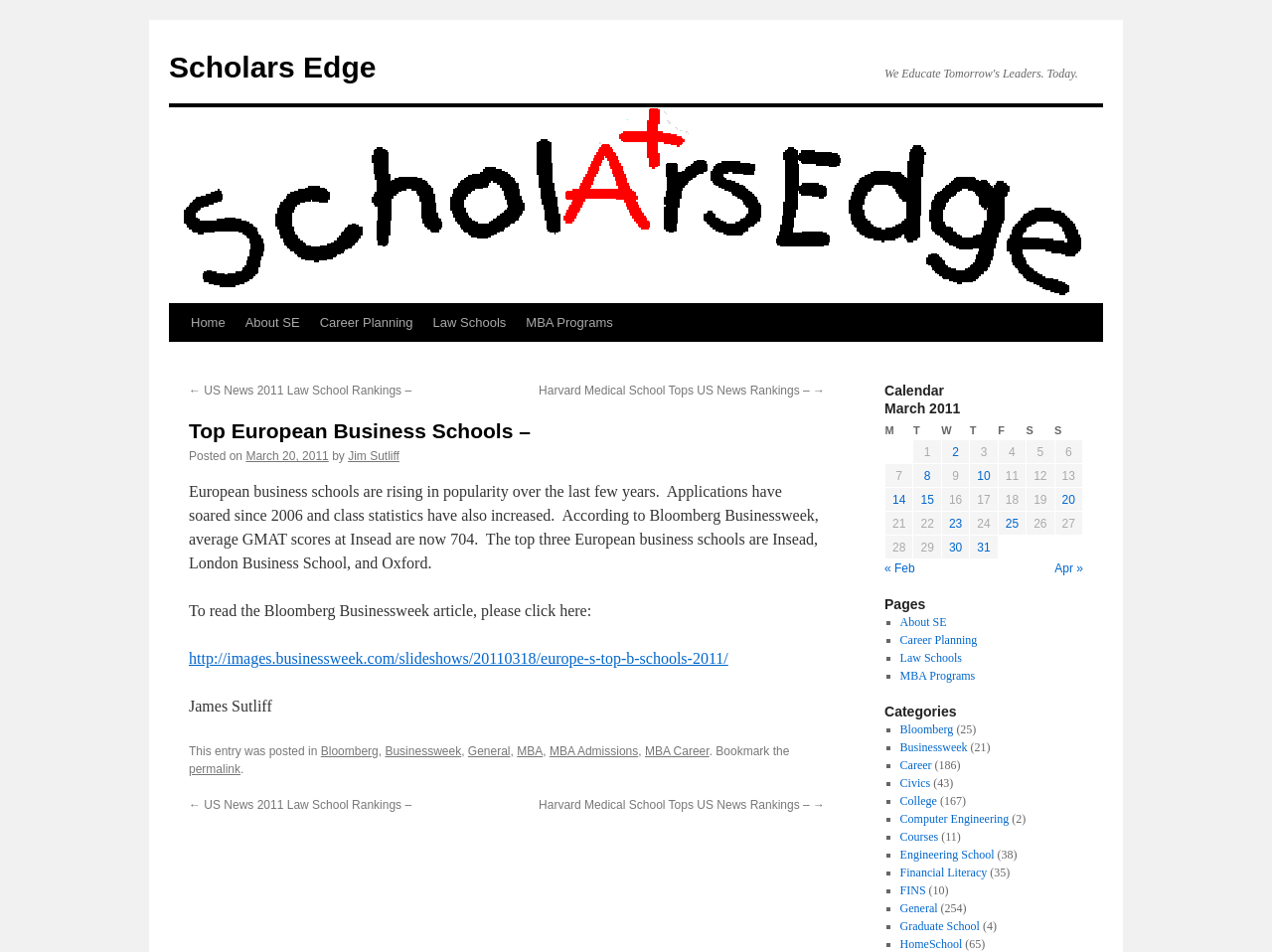Identify the bounding box coordinates for the element that needs to be clicked to fulfill this instruction: "Login or register". Provide the coordinates in the format of four float numbers between 0 and 1: [left, top, right, bottom].

None